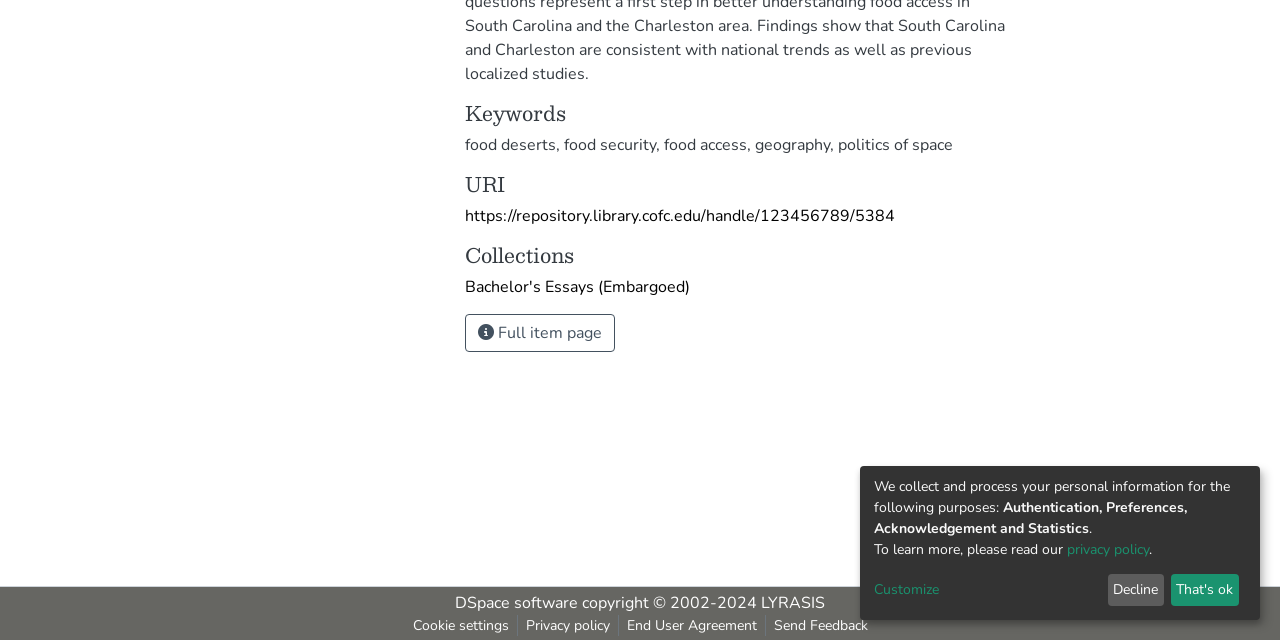Provide the bounding box coordinates of the HTML element described by the text: "Full item page".

[0.363, 0.491, 0.48, 0.551]